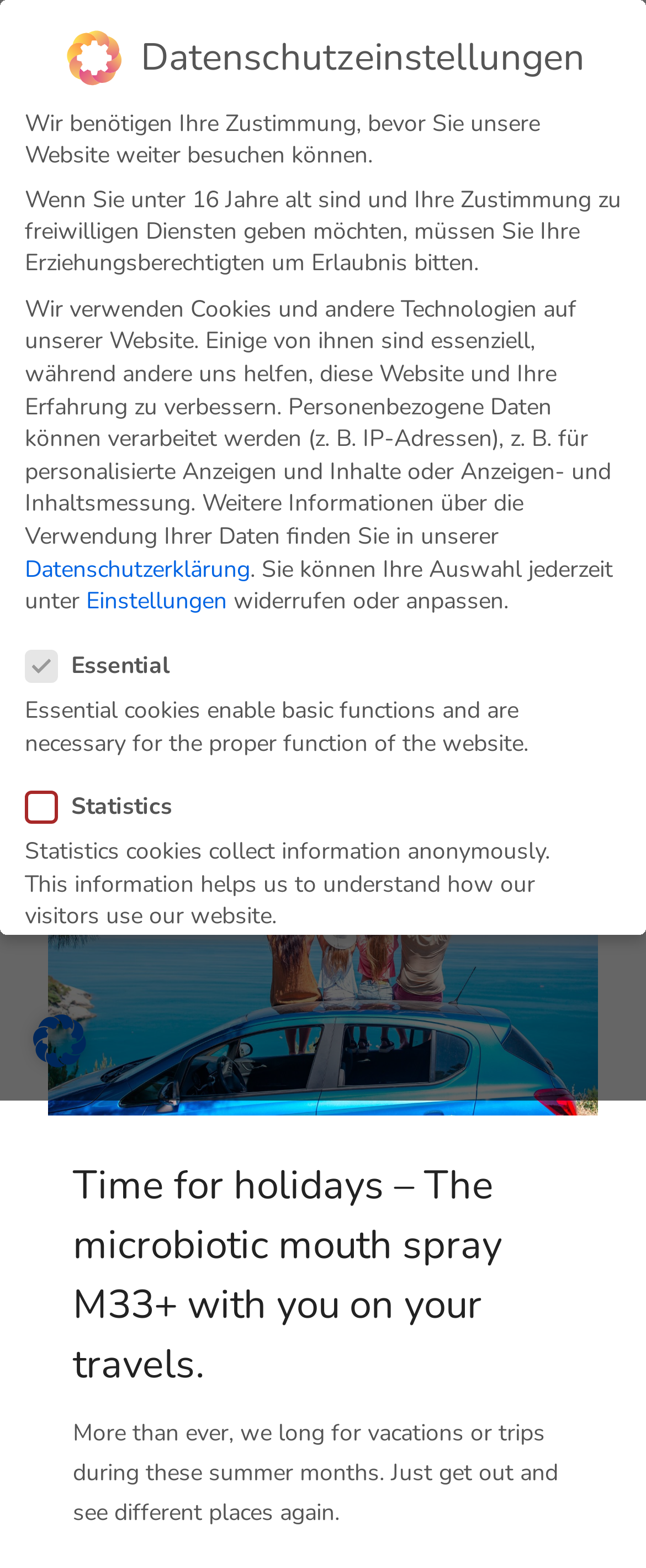Based on the description "title="Open Cookie Preferences"", find the bounding box of the specified UI element.

[0.051, 0.666, 0.133, 0.686]